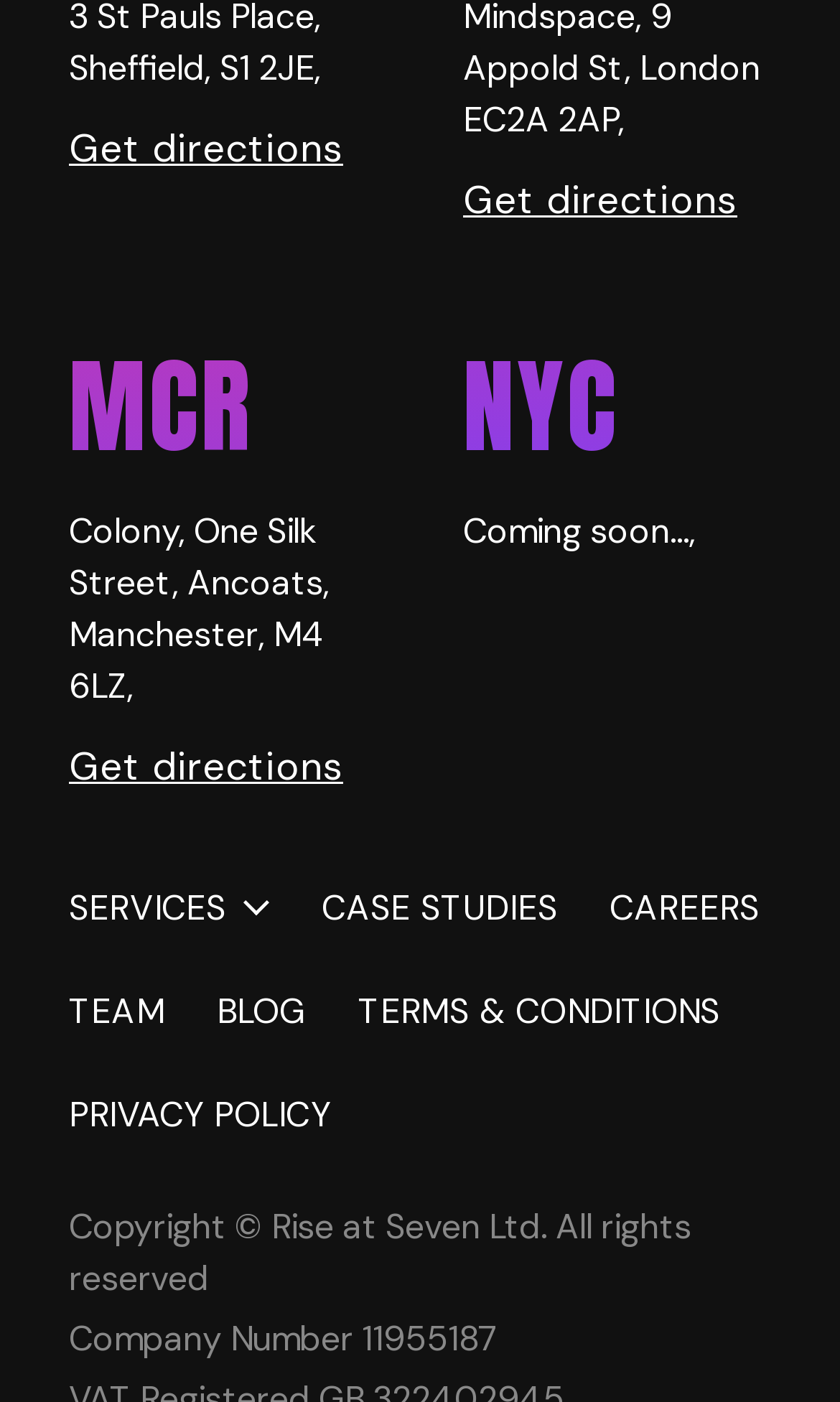Please provide a short answer using a single word or phrase for the question:
What is the status of the NYC location?

Coming soon